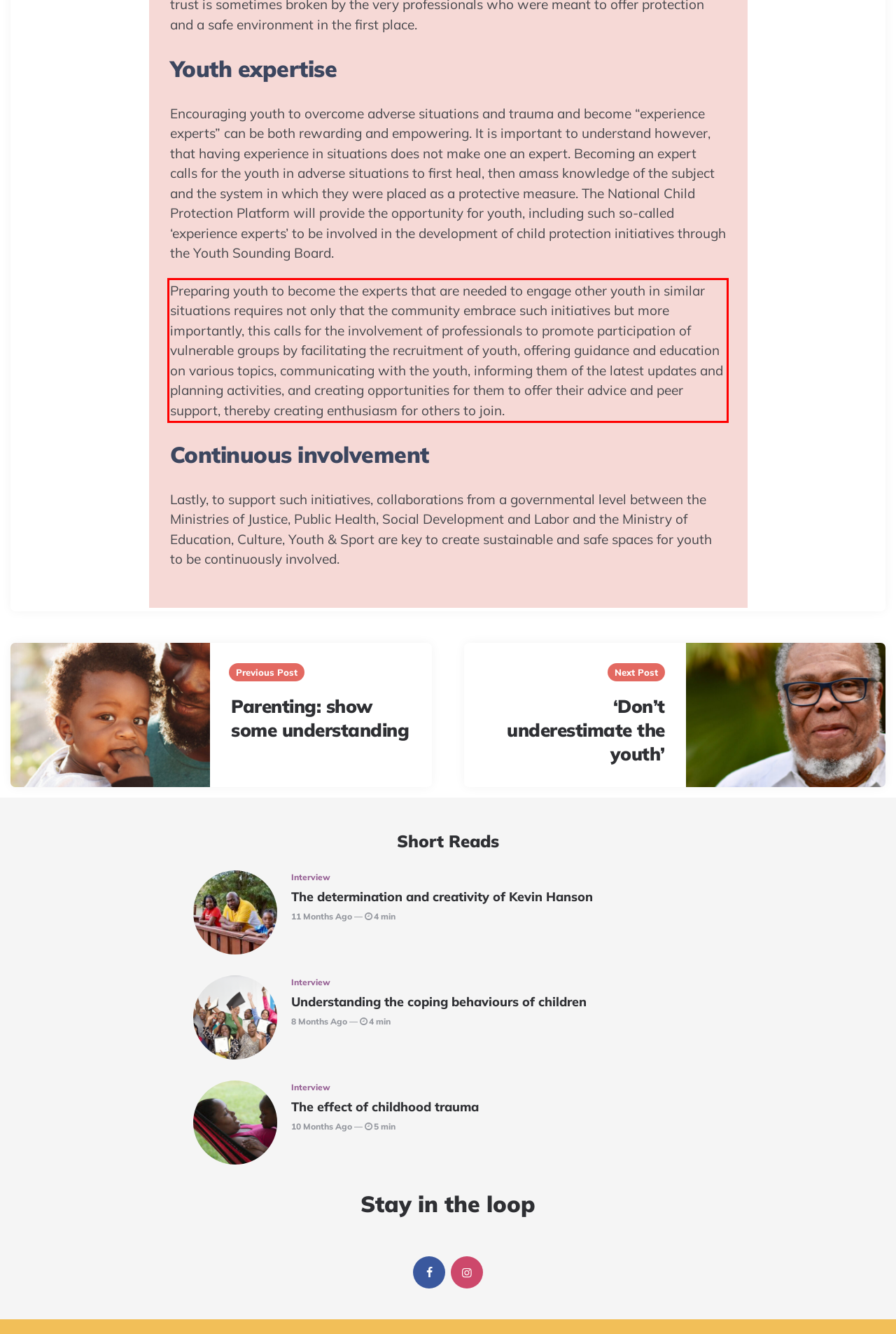Given a webpage screenshot, locate the red bounding box and extract the text content found inside it.

Preparing youth to become the experts that are needed to engage other youth in similar situations requires not only that the community embrace such initiatives but more importantly, this calls for the involvement of professionals to promote participation of vulnerable groups by facilitating the recruitment of youth, offering guidance and education on various topics, communicating with the youth, informing them of the latest updates and planning activities, and creating opportunities for them to offer their advice and peer support, thereby creating enthusiasm for others to join.